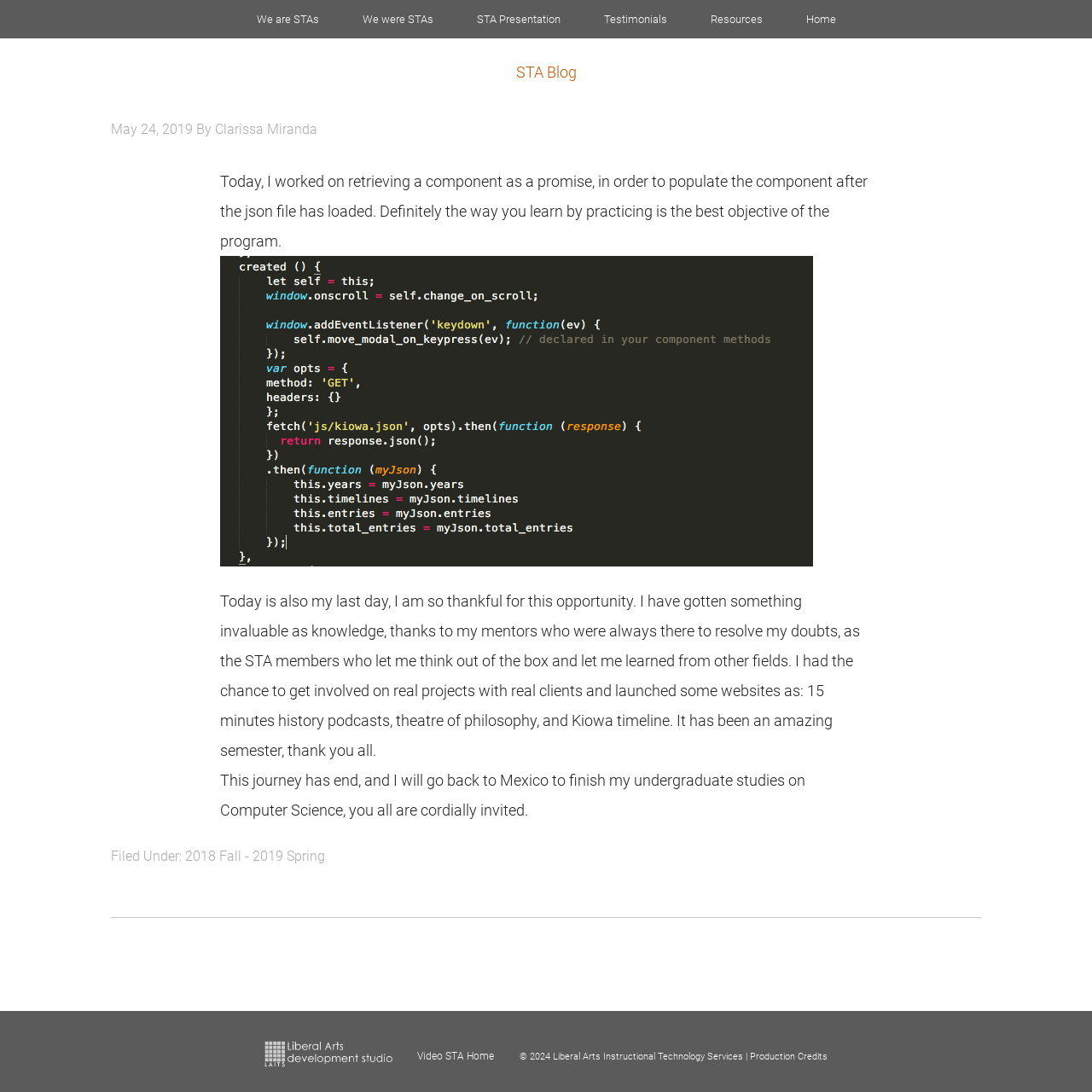Based on the image, please respond to the question with as much detail as possible:
What is the author going to do after this?

I found the text 'I will go back to Mexico to finish my undergraduate studies on Computer Science' in the article body, which is located in the main section of the webpage, indicating that the author is going to finish their undergraduate studies after this.